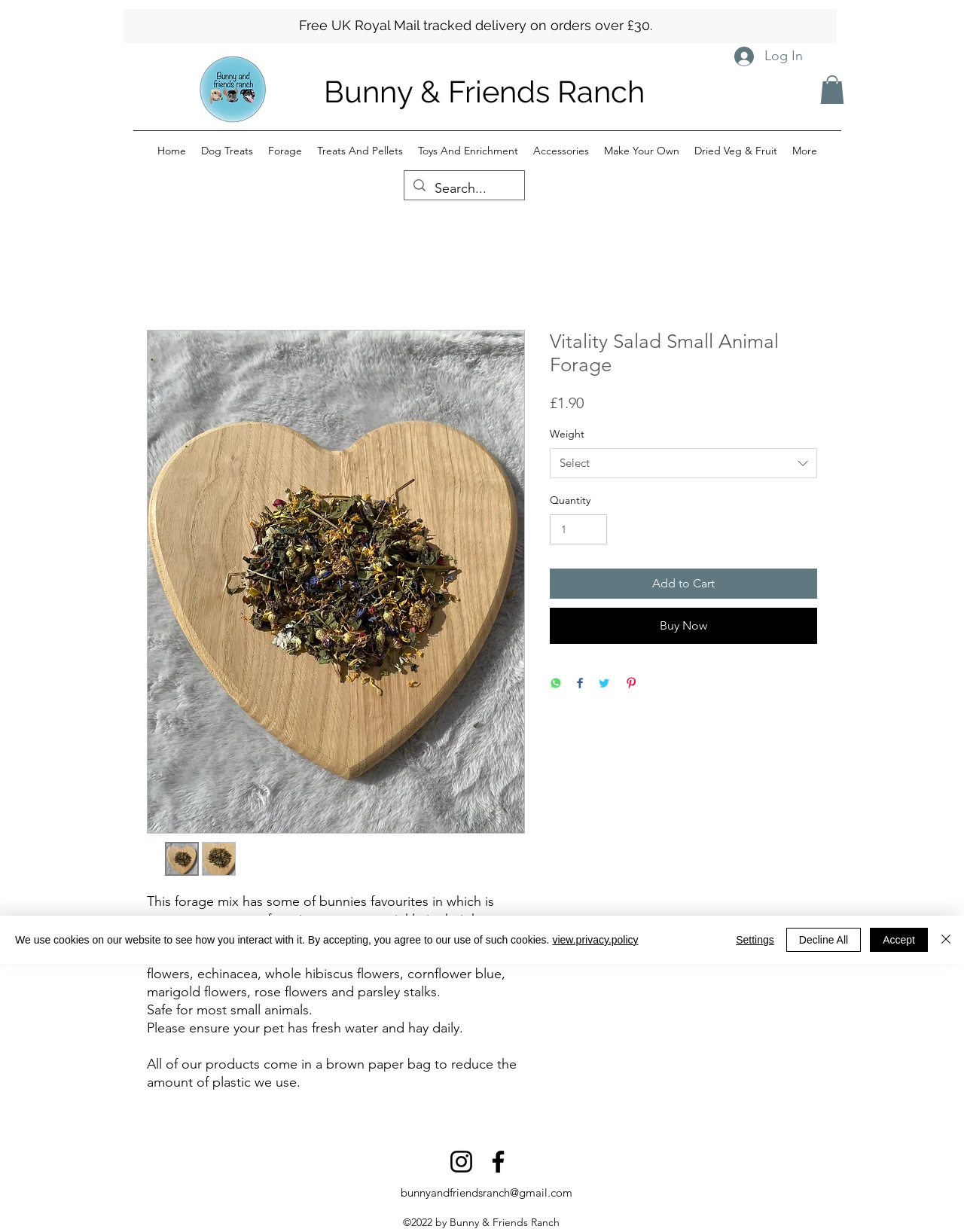Please determine the bounding box coordinates for the element that should be clicked to follow these instructions: "Add small animal forage mix to cart".

[0.57, 0.462, 0.848, 0.486]